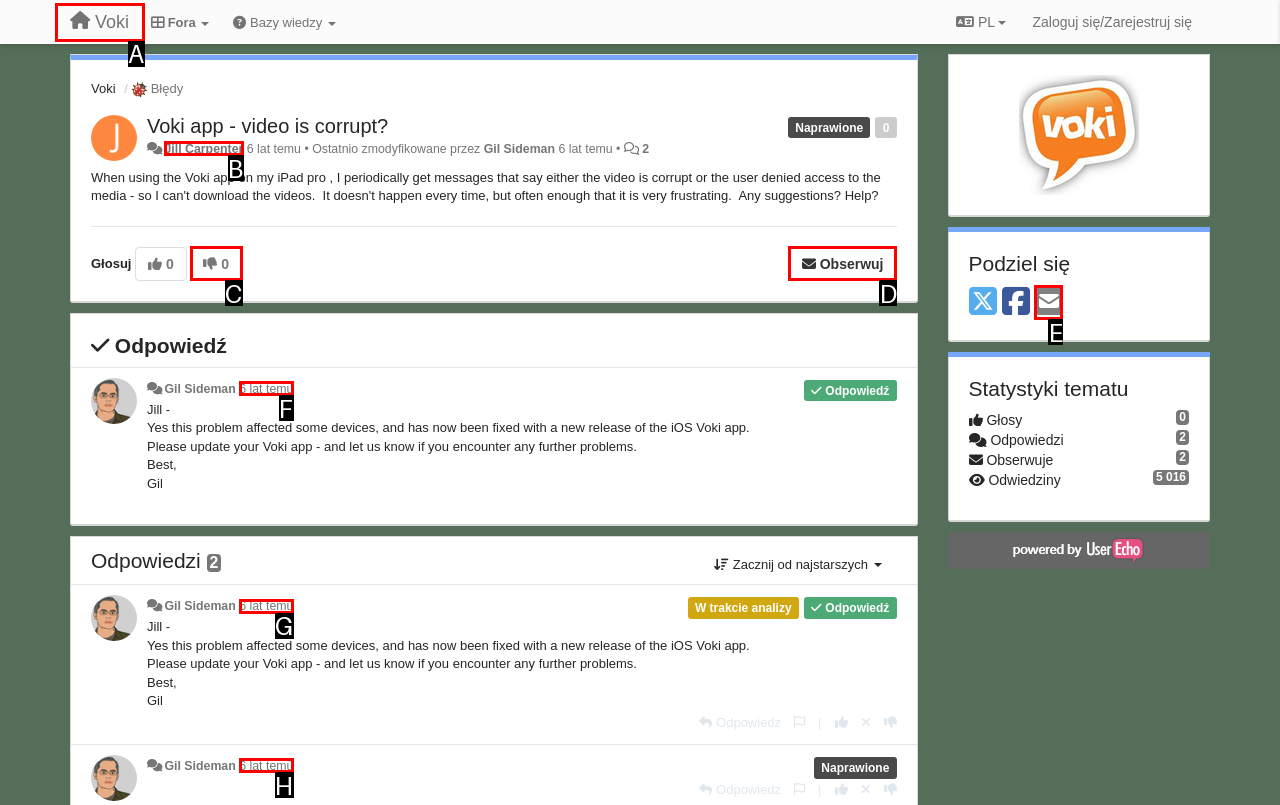Determine which option fits the following description: Jill Carpenter
Answer with the corresponding option's letter directly.

B